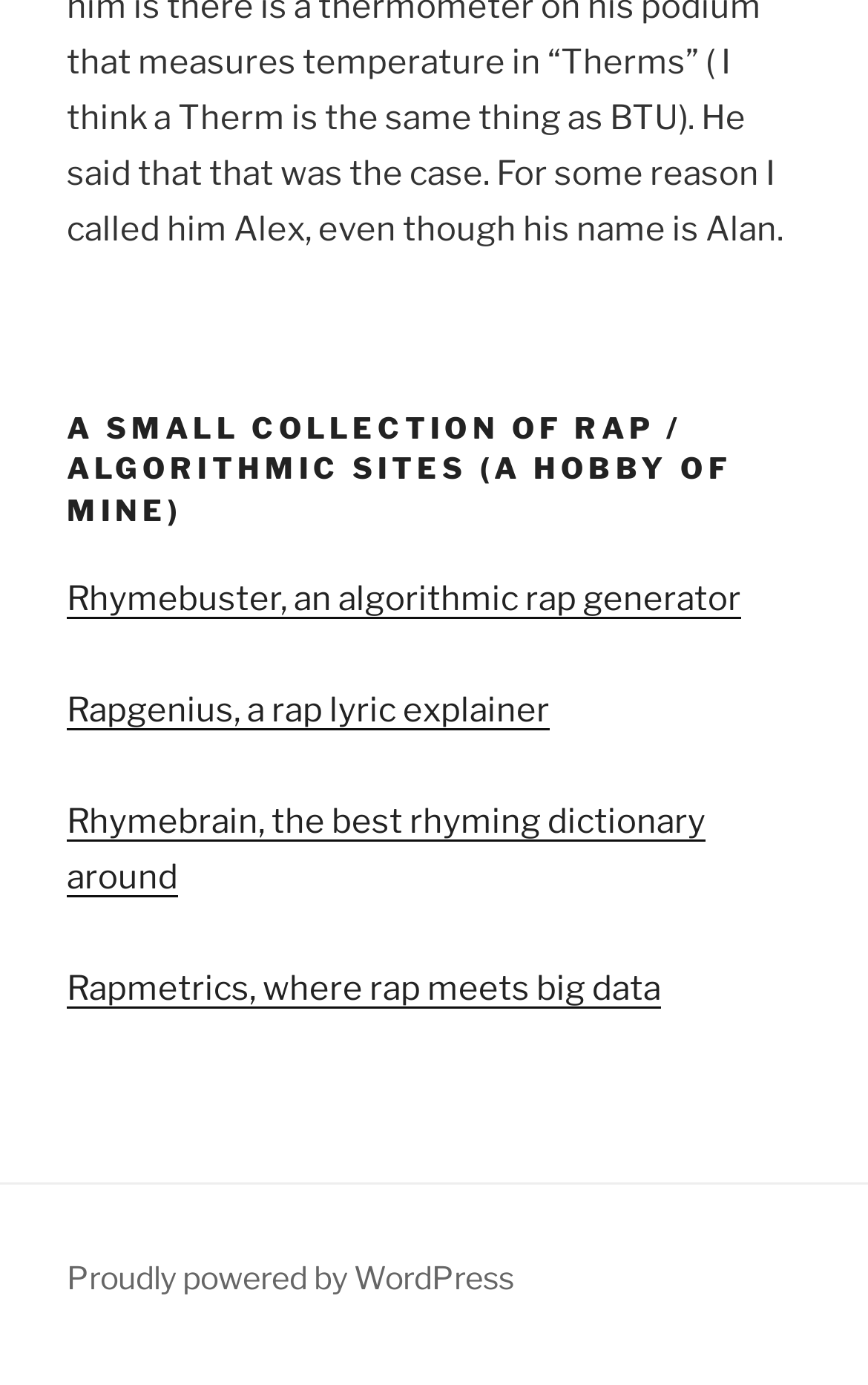What is the focus of Rapmetrics?
Examine the webpage screenshot and provide an in-depth answer to the question.

Rapmetrics is a website where rap meets big data, as indicated by the link 'Rapmetrics, where rap meets big data'.